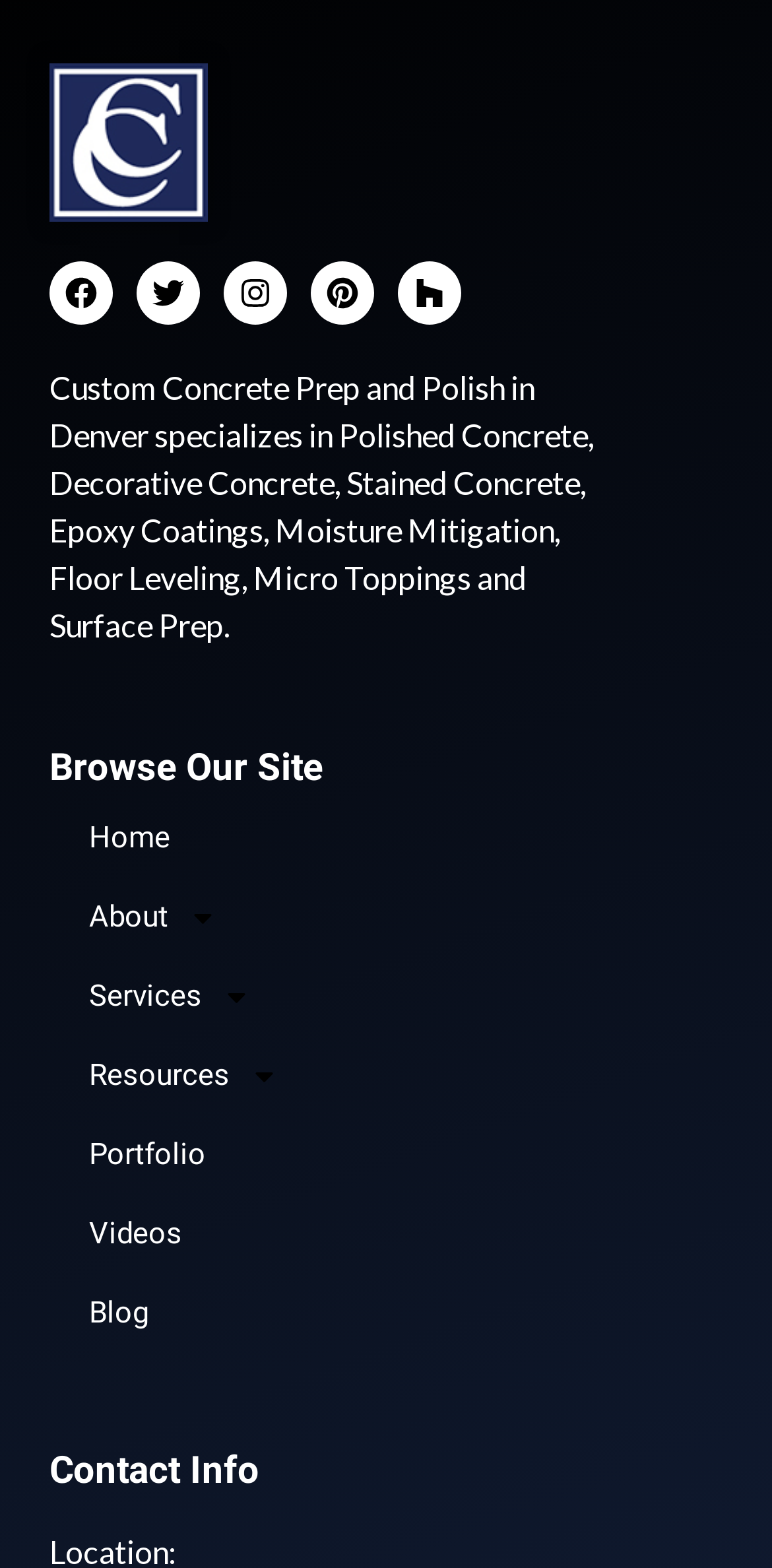Kindly provide the bounding box coordinates of the section you need to click on to fulfill the given instruction: "Click CCP&P Logo".

[0.064, 0.04, 0.356, 0.142]